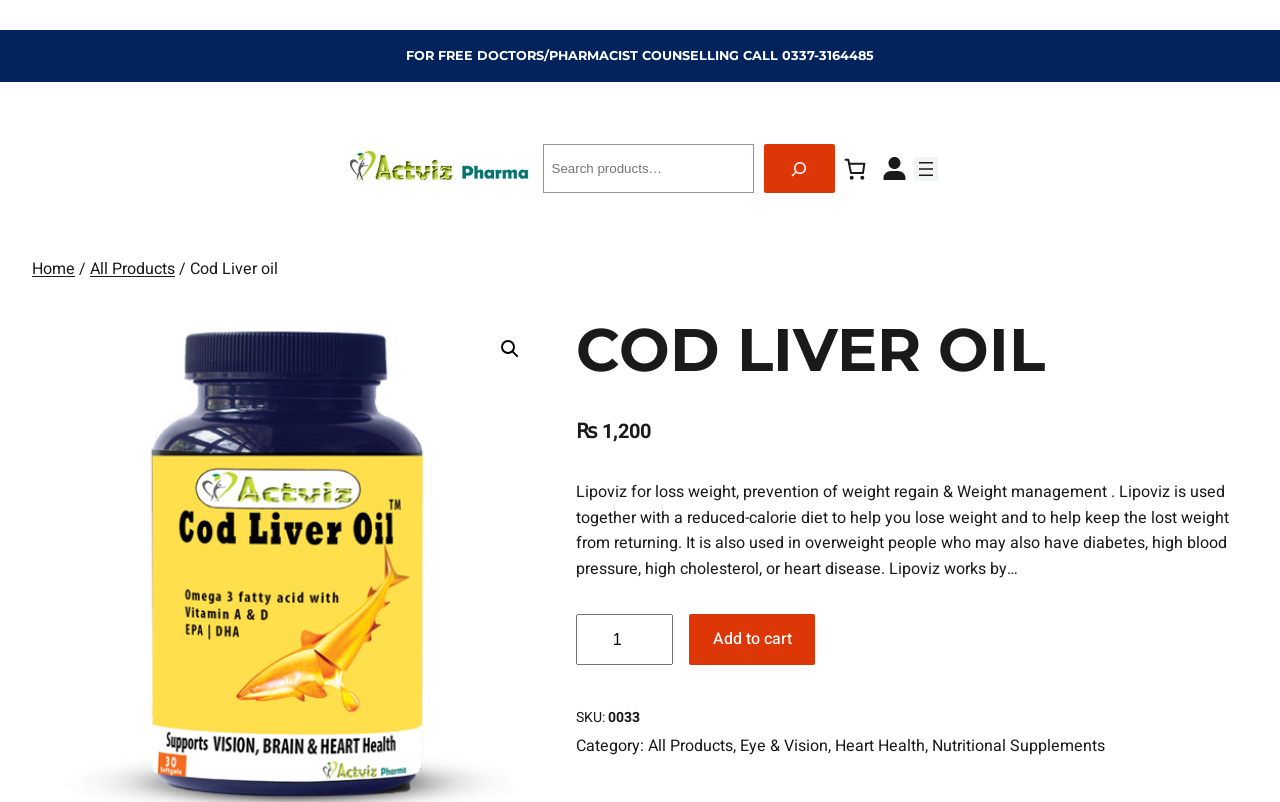Please identify the coordinates of the bounding box that should be clicked to fulfill this instruction: "Call for doctor/pharmacist counselling".

[0.0, 0.037, 1.0, 0.103]